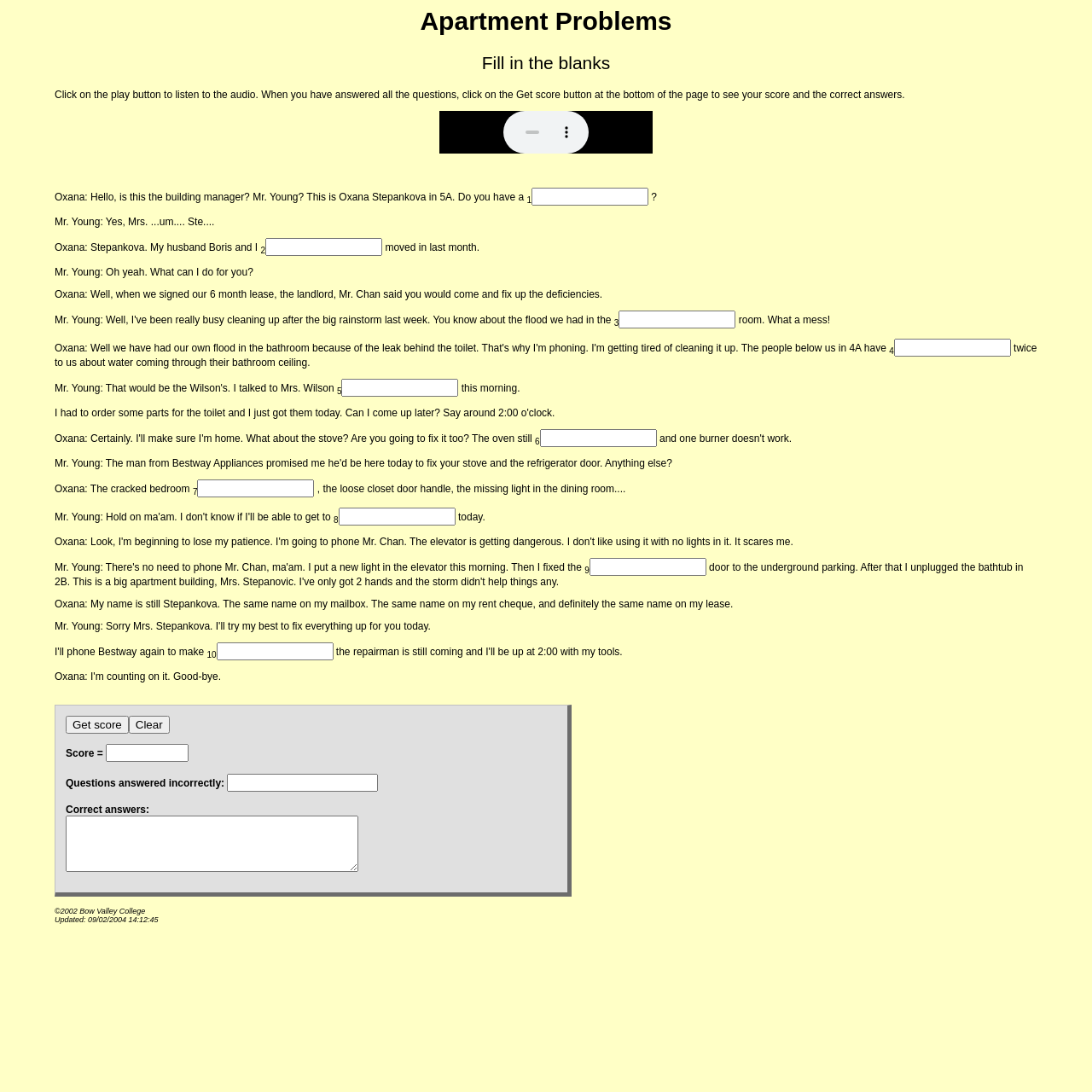What is the name of the landlord?
Refer to the image and provide a concise answer in one word or phrase.

Mr. Chan